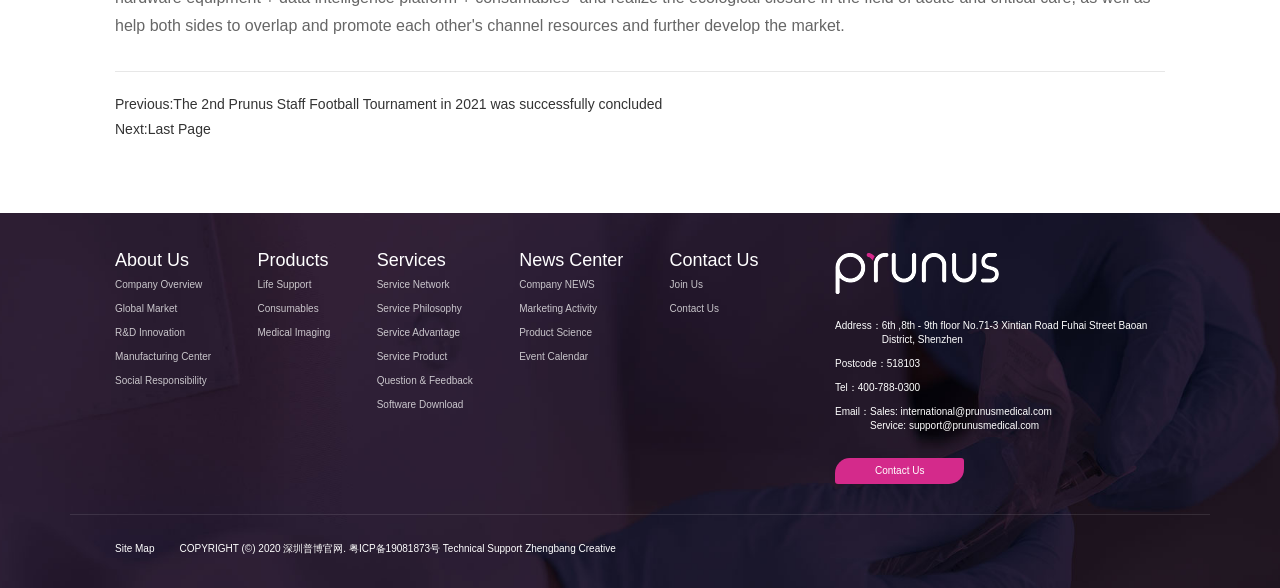Identify the bounding box coordinates of the specific part of the webpage to click to complete this instruction: "Contact us".

[0.652, 0.778, 0.753, 0.822]